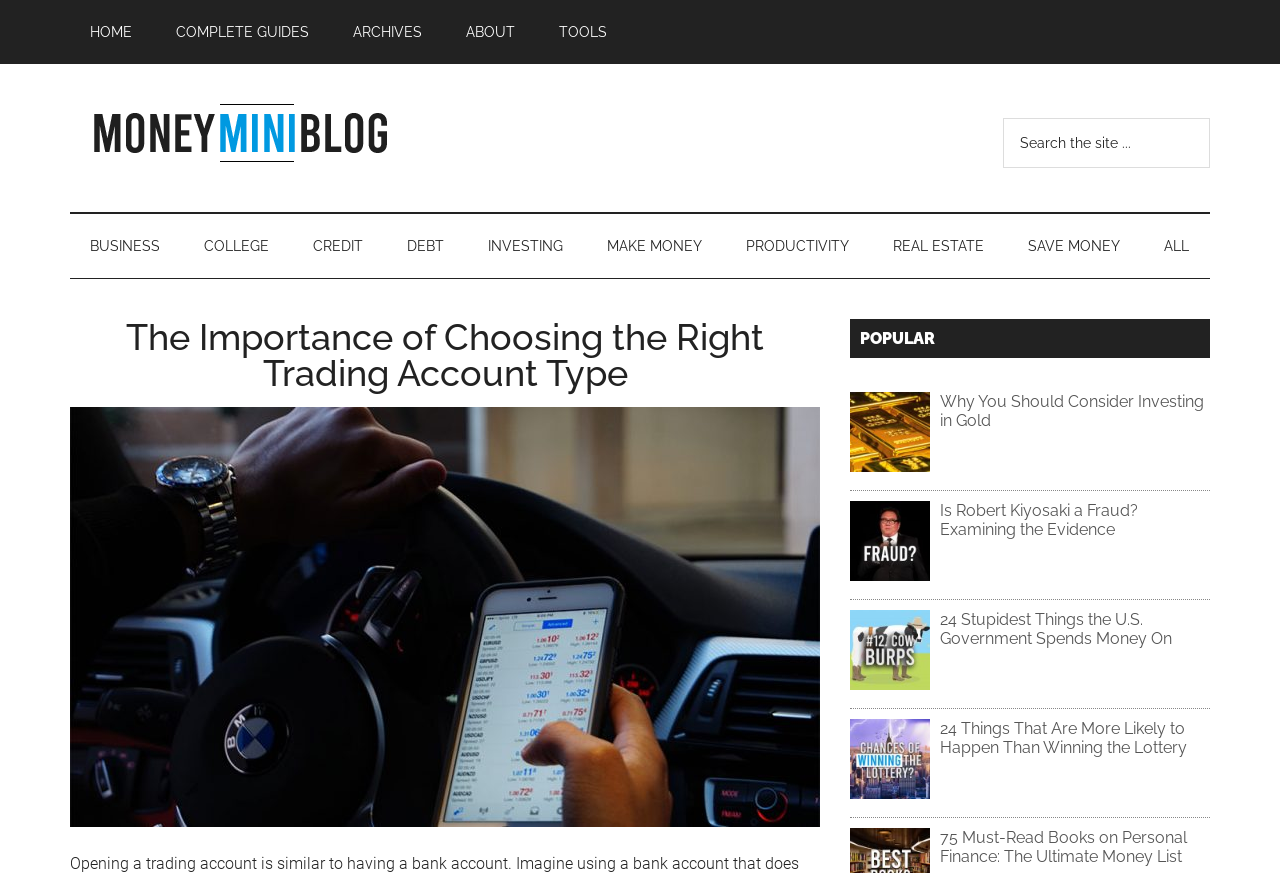What is the main topic of this webpage? Observe the screenshot and provide a one-word or short phrase answer.

Trading account type